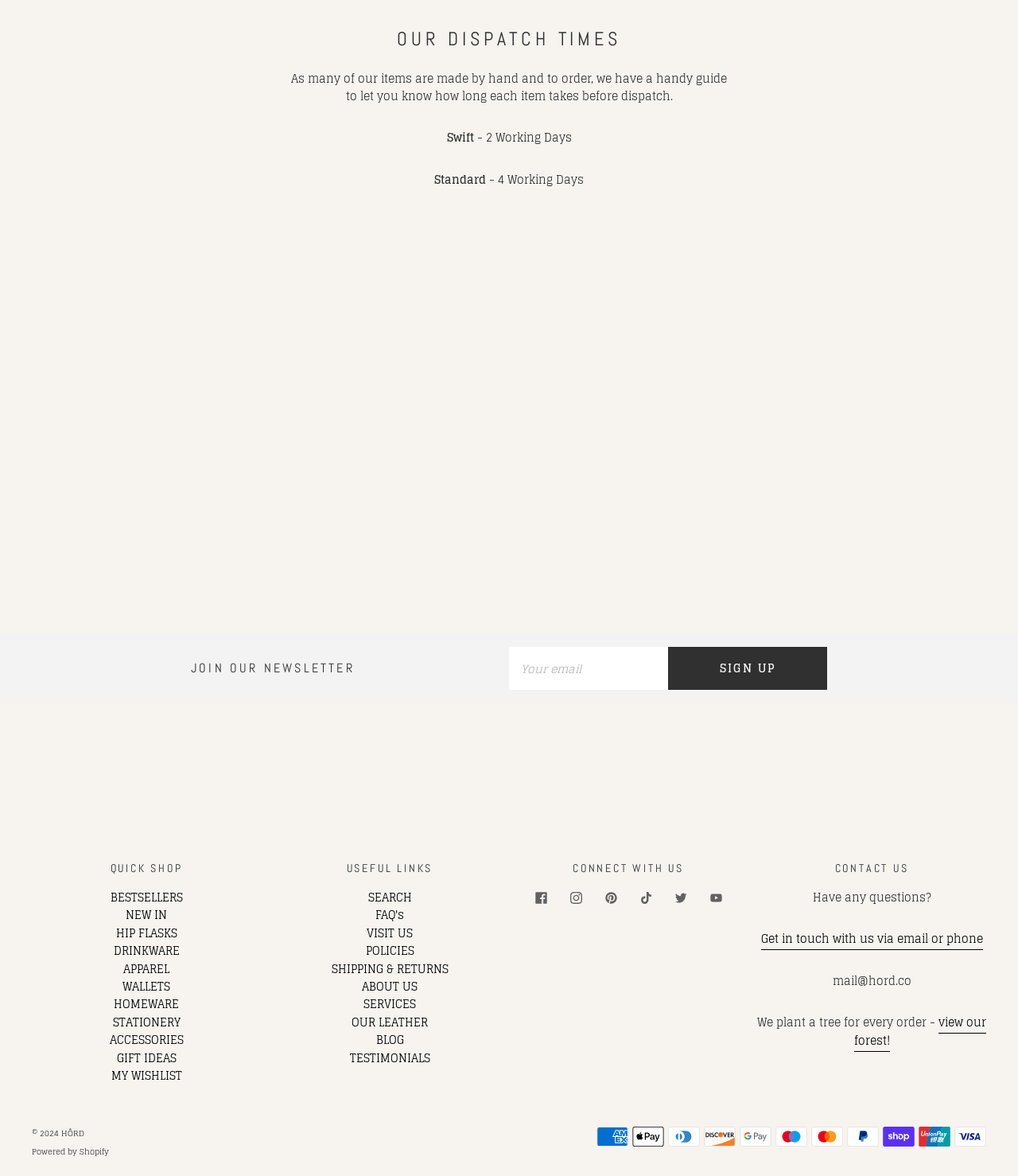Identify the bounding box for the UI element described as: "HOMEWARE". Ensure the coordinates are four float numbers between 0 and 1, formatted as [left, top, right, bottom].

[0.112, 0.845, 0.176, 0.862]